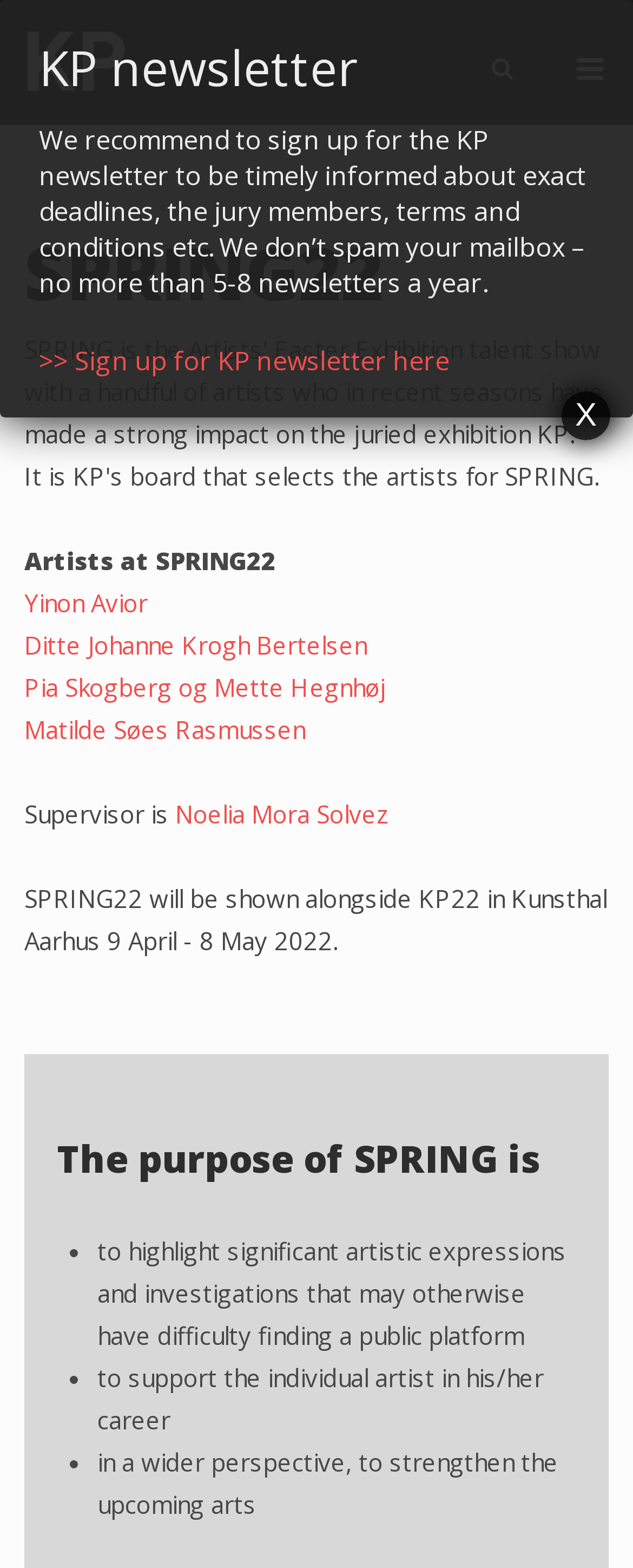Using the element description provided, determine the bounding box coordinates in the format (top-left x, top-left y, bottom-right x, bottom-right y). Ensure that all values are floating point numbers between 0 and 1. Element description: Matilde Søes Rasmussen

[0.038, 0.454, 0.482, 0.475]